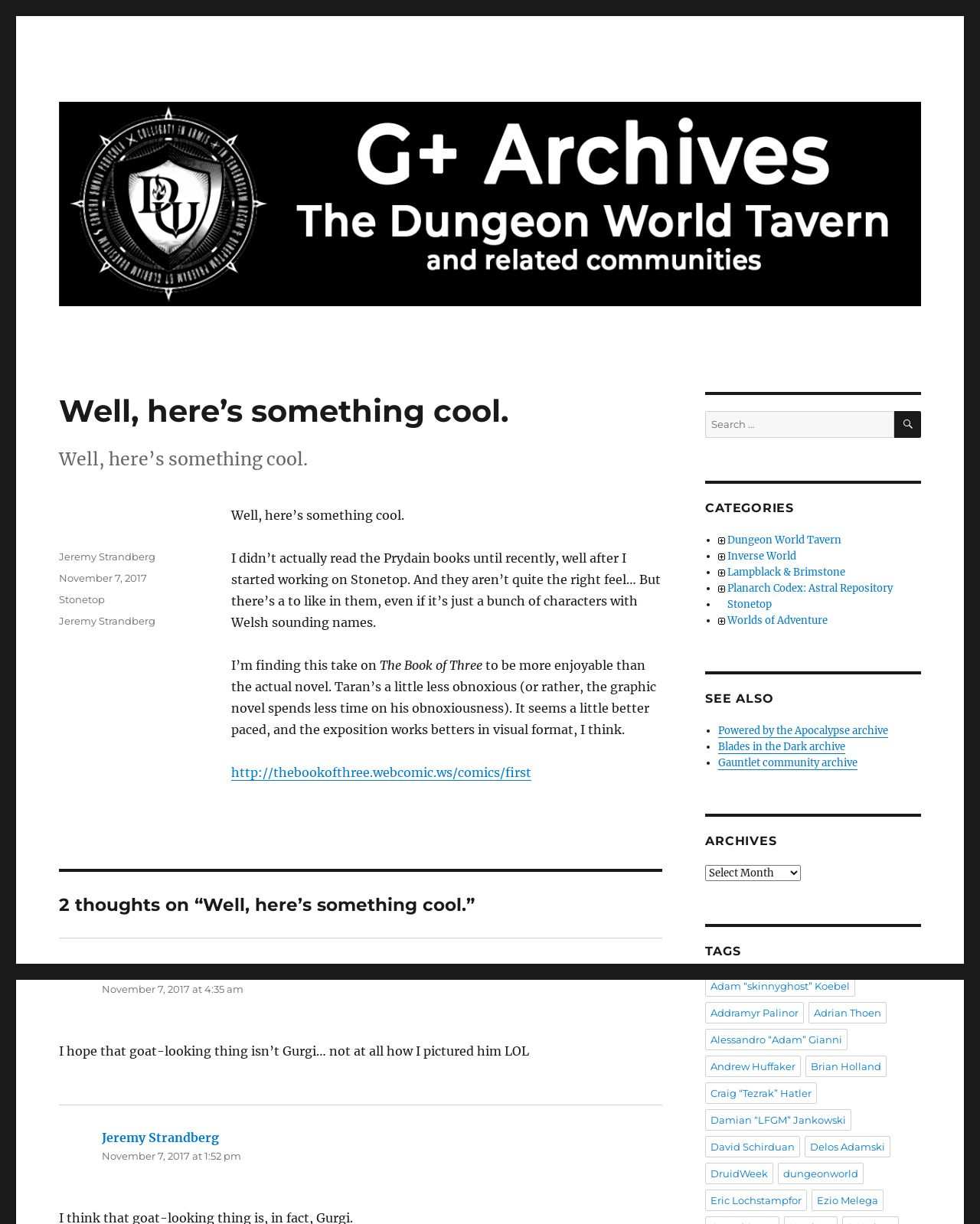Please determine the bounding box coordinates of the area that needs to be clicked to complete this task: 'Contact us for help'. The coordinates must be four float numbers between 0 and 1, formatted as [left, top, right, bottom].

None